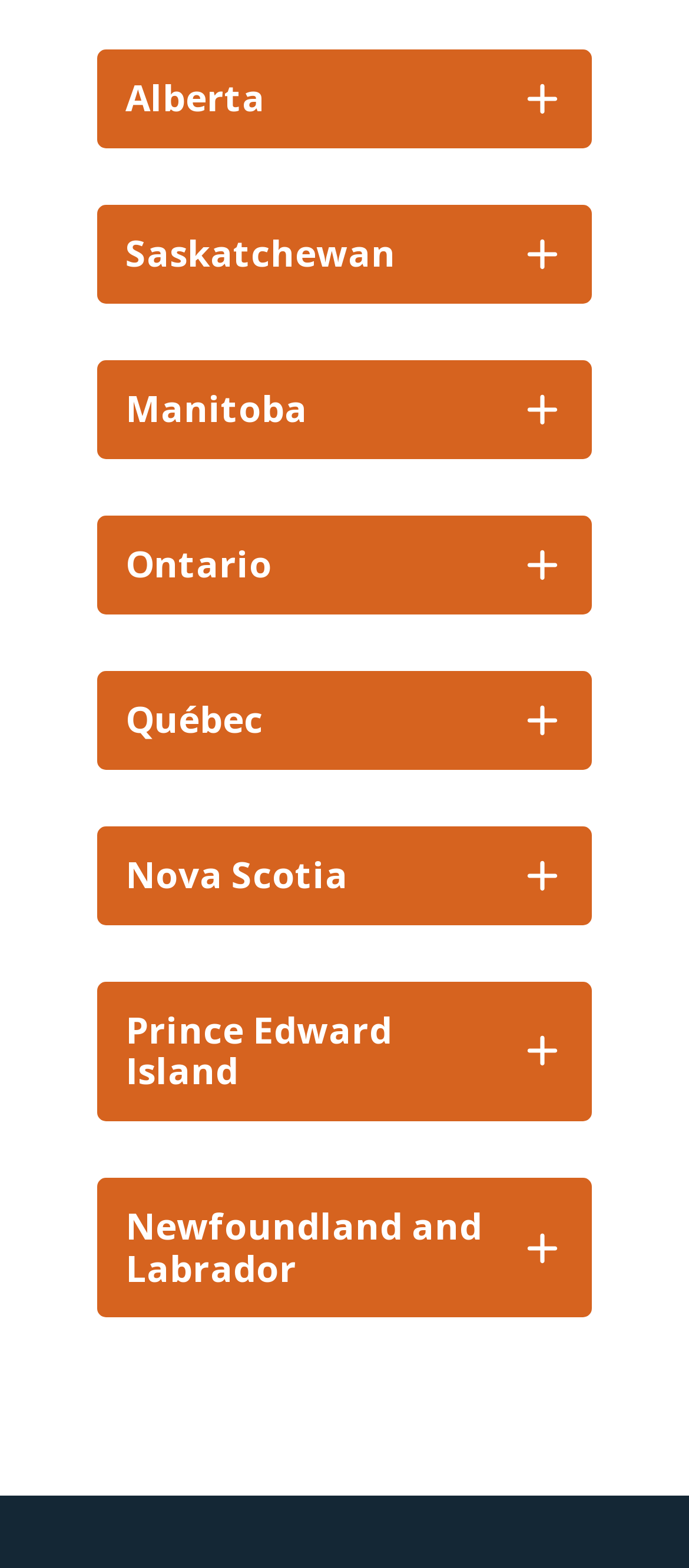Can you specify the bounding box coordinates for the region that should be clicked to fulfill this instruction: "Click on Manitoba".

[0.141, 0.229, 0.859, 0.293]